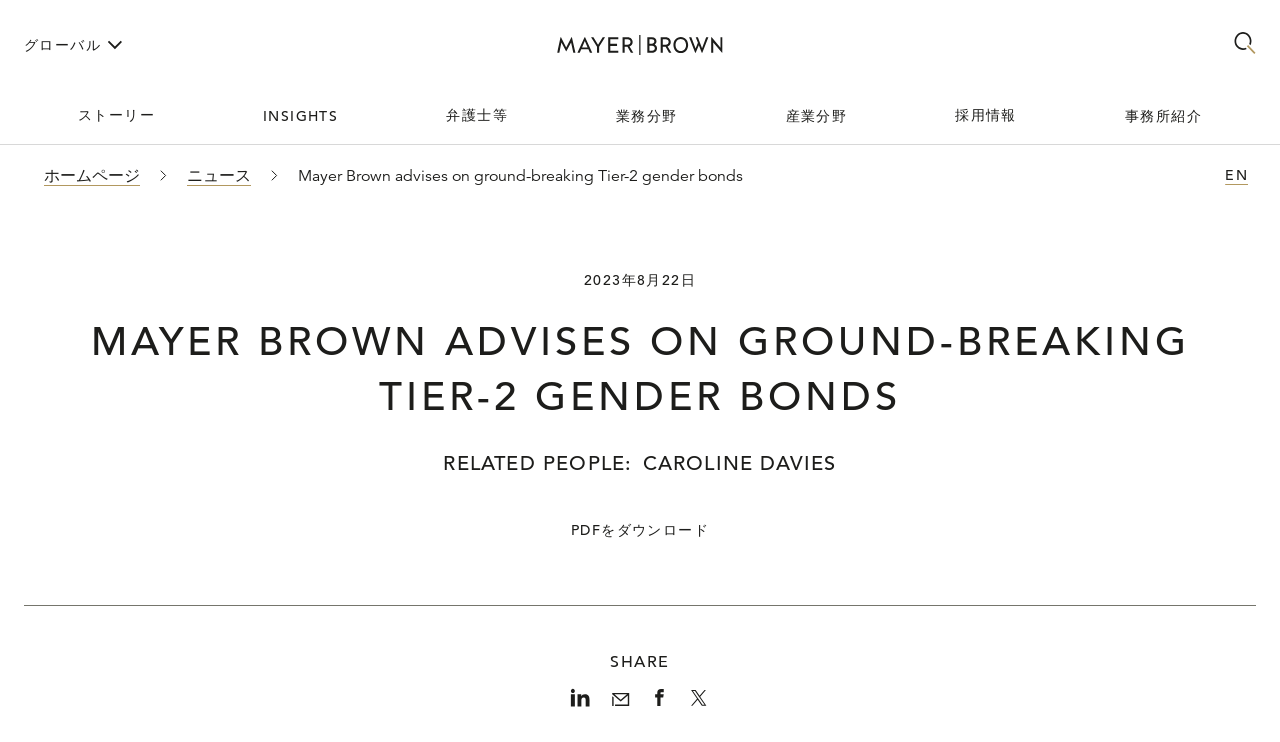Generate the main heading text from the webpage.

MAYER BROWN ADVISES ON GROUND-BREAKING TIER-2 GENDER BONDS